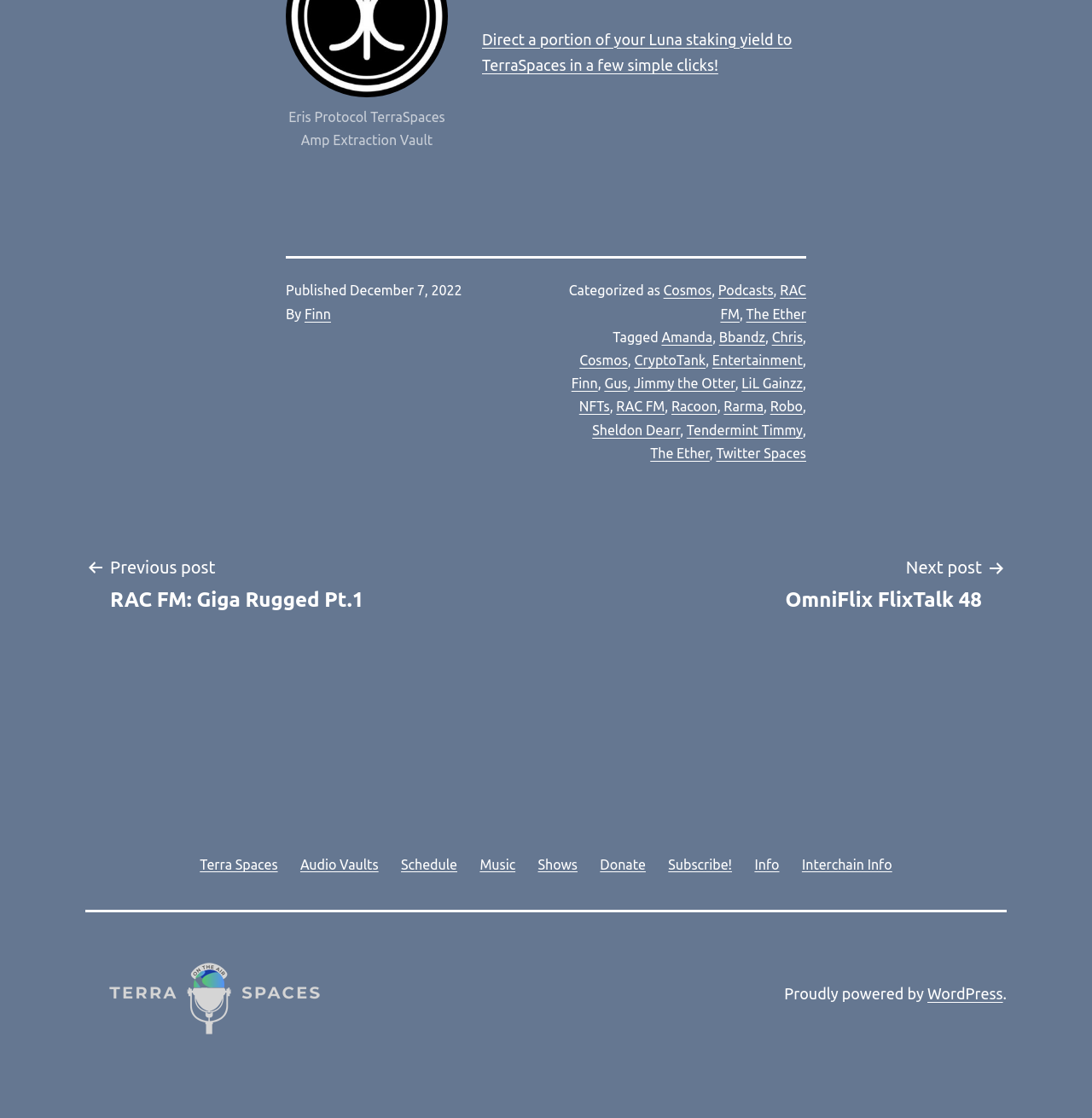Could you highlight the region that needs to be clicked to execute the instruction: "Read the article about Tarot Recipe: The Sloppy Knight"?

None